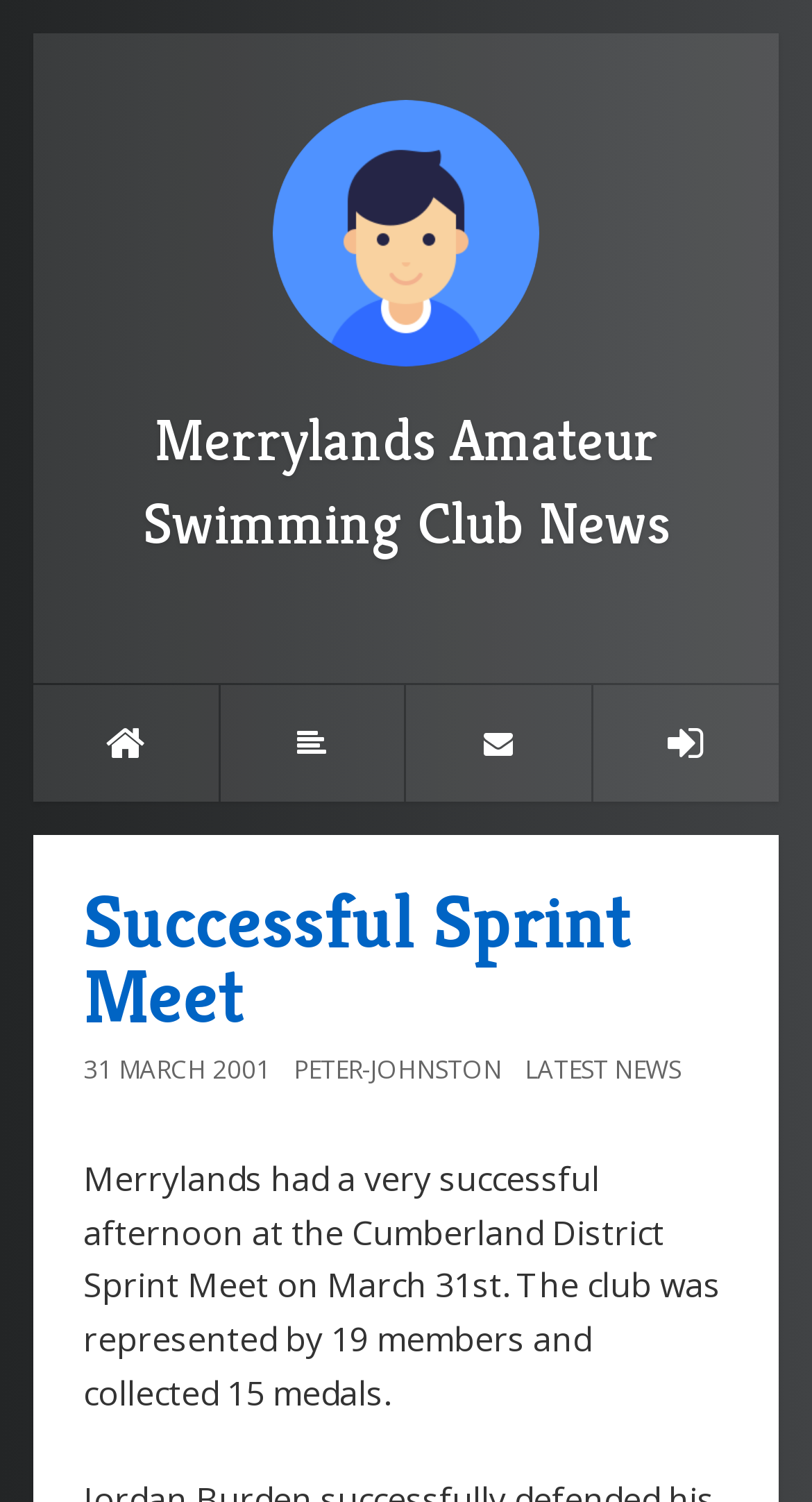Bounding box coordinates are specified in the format (top-left x, top-left y, bottom-right x, bottom-right y). All values are floating point numbers bounded between 0 and 1. Please provide the bounding box coordinate of the region this sentence describes: Successful Sprint Meet

[0.103, 0.582, 0.777, 0.695]